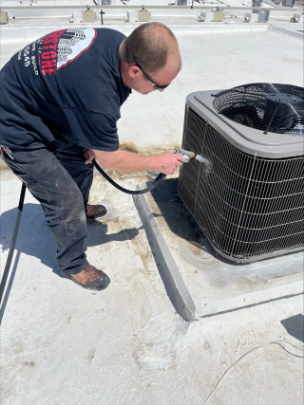Explain what the image portrays in a detailed manner.

The image portrays a technician performing maintenance on an air conditioning unit on a rooftop. Dressed in a black shirt with a logo, sunglasses, and dark pants, the technician is using a hose to clean or service the AC unit. This scene emphasizes the importance of timely and expert HVAC services, as highlighted in a nearby section discussing the benefits of rapid response teams in addressing cooling issues. Such professionals provide essential care to both residential and commercial properties, ensuring comfort and efficiency, especially during emergencies. The maintenance activity being undertaken showcases the commitment of HVAC experts to maintain optimal performance and prevent potential problems that could affect indoor cooling systems.